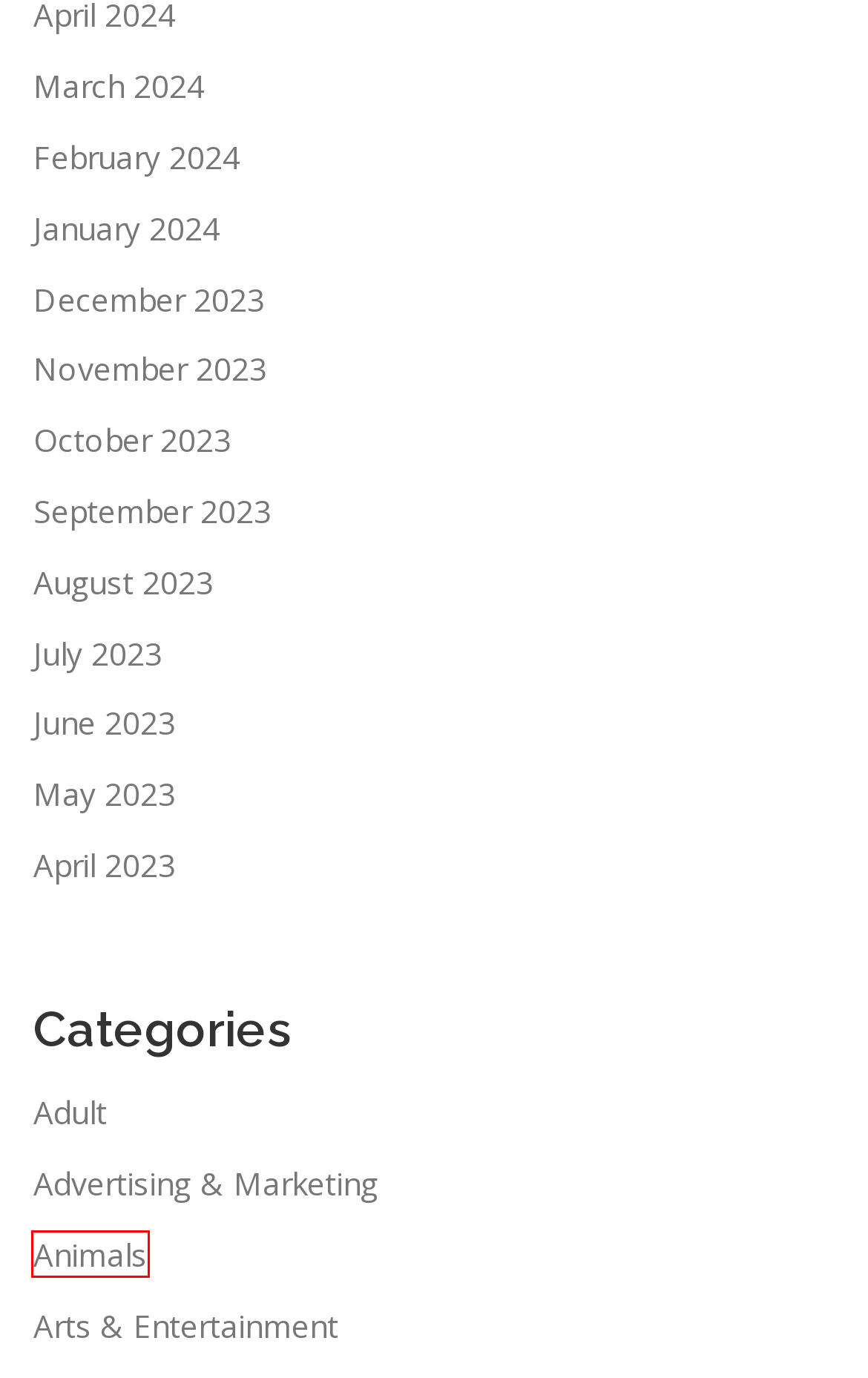Review the screenshot of a webpage that includes a red bounding box. Choose the webpage description that best matches the new webpage displayed after clicking the element within the bounding box. Here are the candidates:
A. September 2023 – WiseWhispers
B. Arts & Entertainment – WiseWhispers
C. July 2023 – WiseWhispers
D. February 2024 – WiseWhispers
E. December 2023 – WiseWhispers
F. Animals – WiseWhispers
G. January 2024 – WiseWhispers
H. June 2023 – WiseWhispers

F